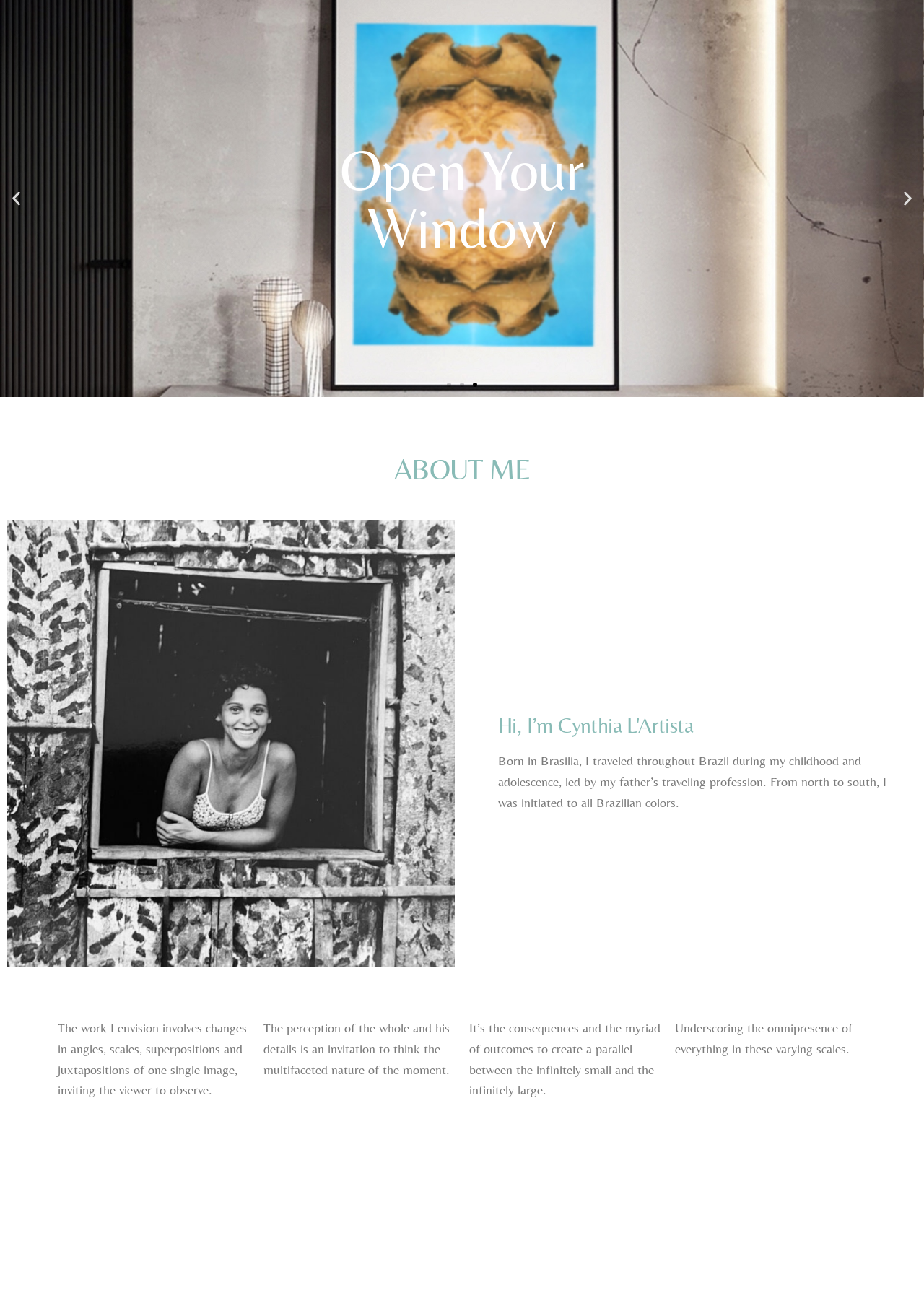Offer a thorough description of the webpage.

The webpage is a personal website for Cynthia L'Artista, an artist. At the top, there is a large image that spans the entire width of the page, accompanied by a link titled "My Home is Your Home". Below this, there are three small buttons labeled "Go to slide 1", "Go to slide 2", and "Go to slide 3", positioned closely together.

On the left side of the page, there are two buttons, "Previous slide" and "Next slide", which control a slideshow. Above these buttons, there is a heading that reads "ABOUT ME". 

The main content of the page is divided into two sections. On the left, there are three paragraphs of text that describe Cynthia's background and artistic vision. The first paragraph talks about her childhood and adolescence, traveling throughout Brazil. The second paragraph discusses her artistic approach, involving changes in angles and scales. The third paragraph elaborates on the idea of observing the whole and its details.

On the right side of the page, there is a heading that reads "Hi, I’m Cynthia L'Artista". Below this, there is a paragraph of text that describes her artistic vision in more detail, discussing the multifaceted nature of the moment and the consequences of creating a parallel between the infinitely small and the infinitely large.